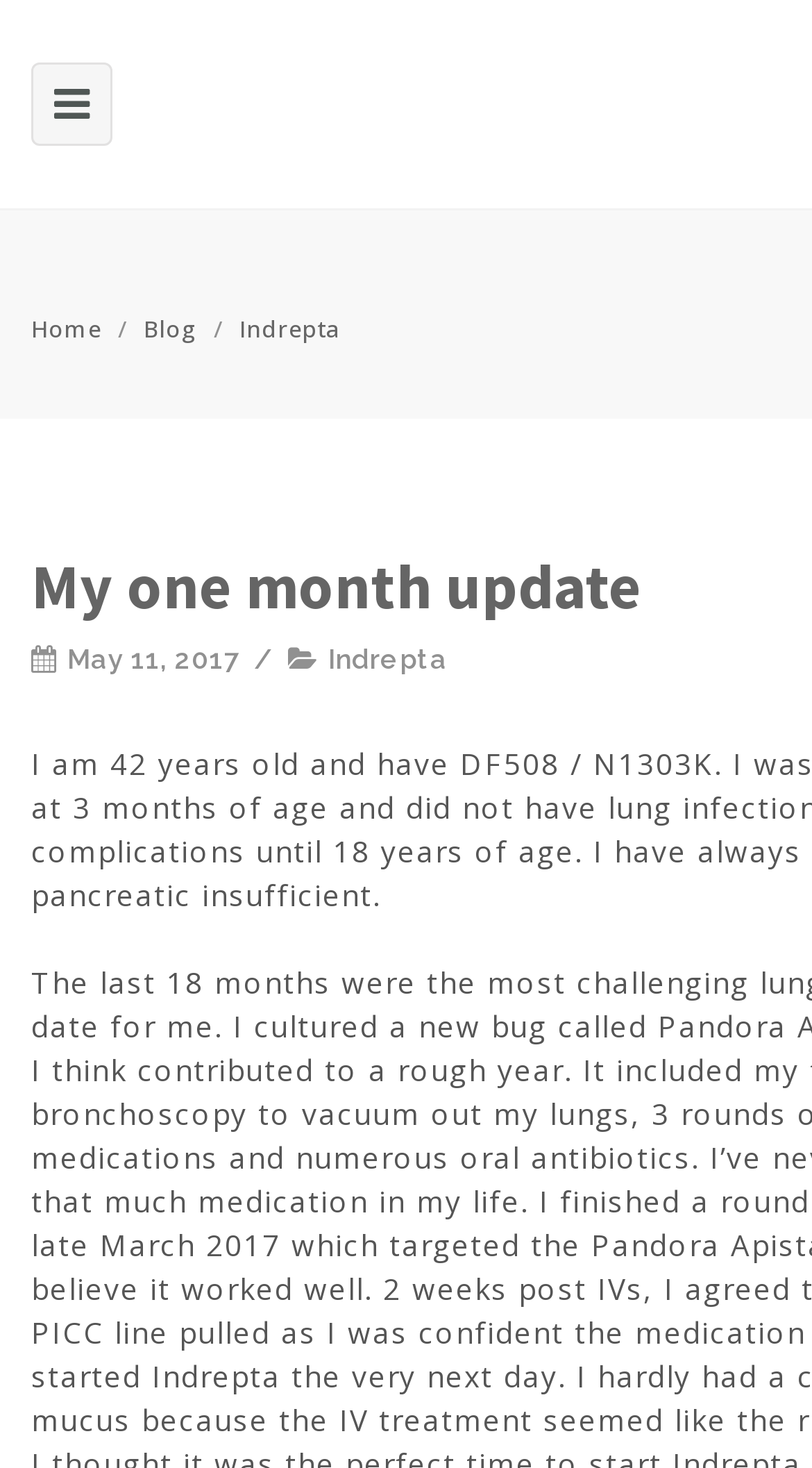Find the bounding box coordinates for the HTML element described as: "Indrepta". The coordinates should consist of four float values between 0 and 1, i.e., [left, top, right, bottom].

[0.295, 0.213, 0.421, 0.234]